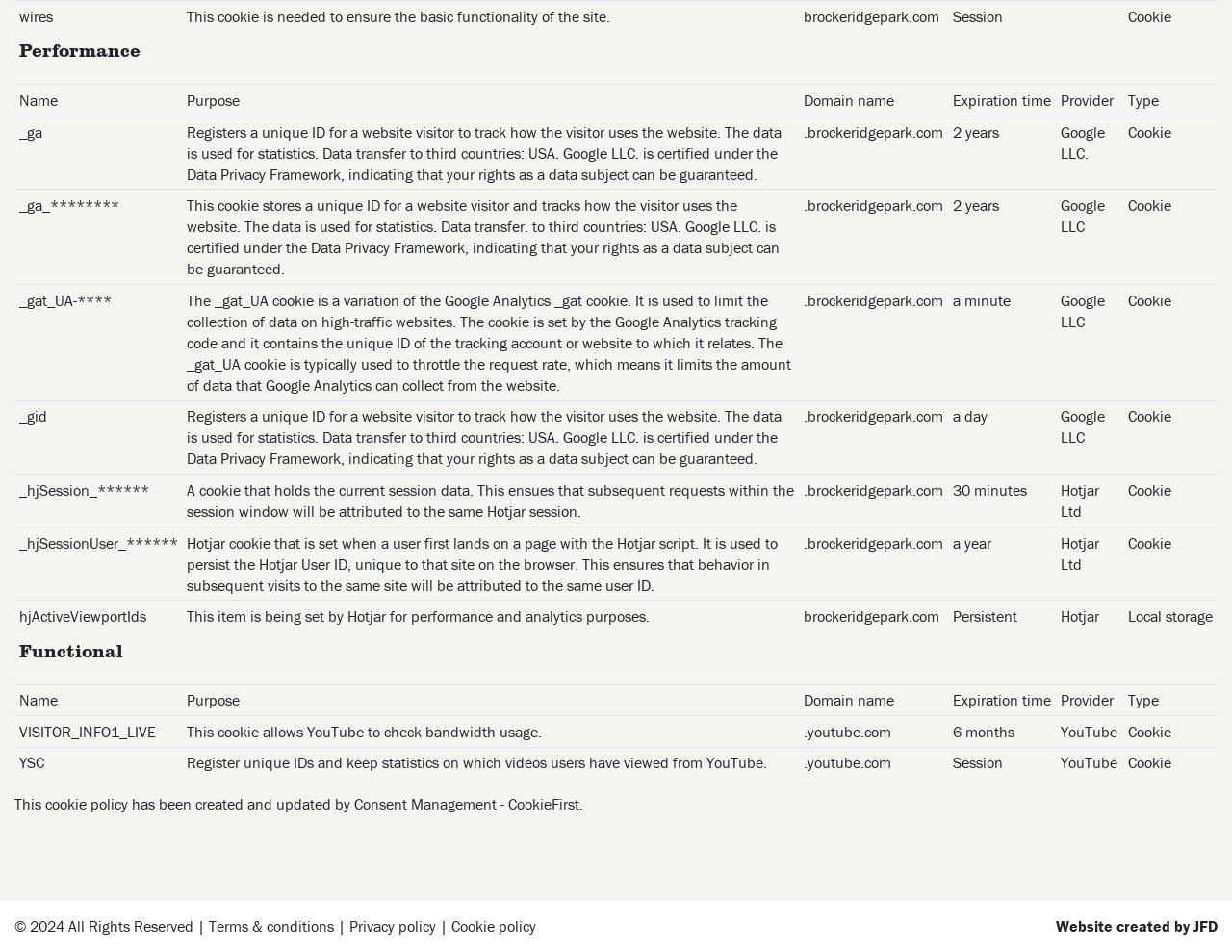Examine the image carefully and respond to the question with a detailed answer: 
What is the domain name of the _gid cookie?

The domain name of the _gid cookie is brockeridgepark.com, which is the website that sets this cookie.